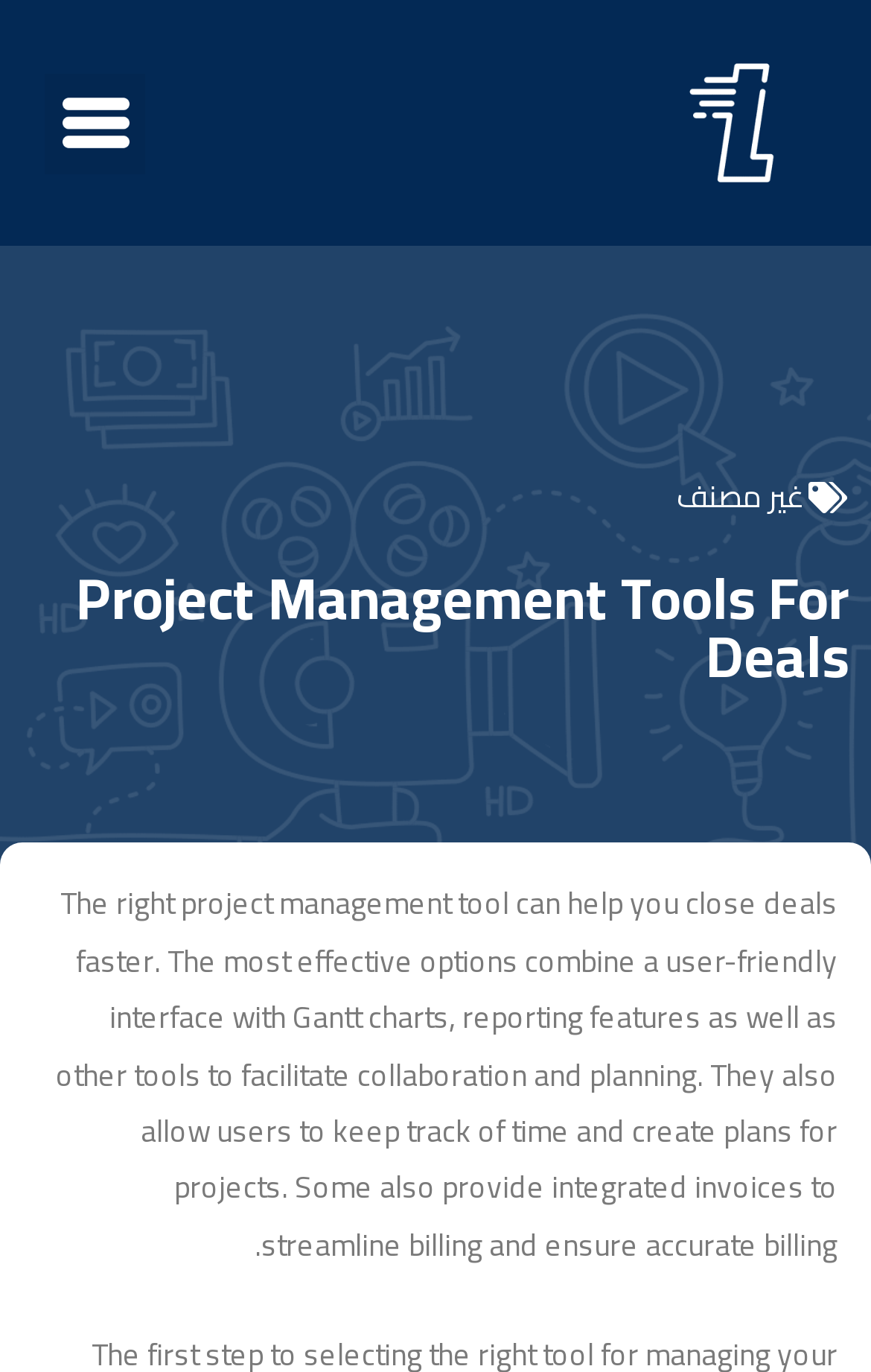Extract the primary headline from the webpage and present its text.

Project Management Tools For Deals